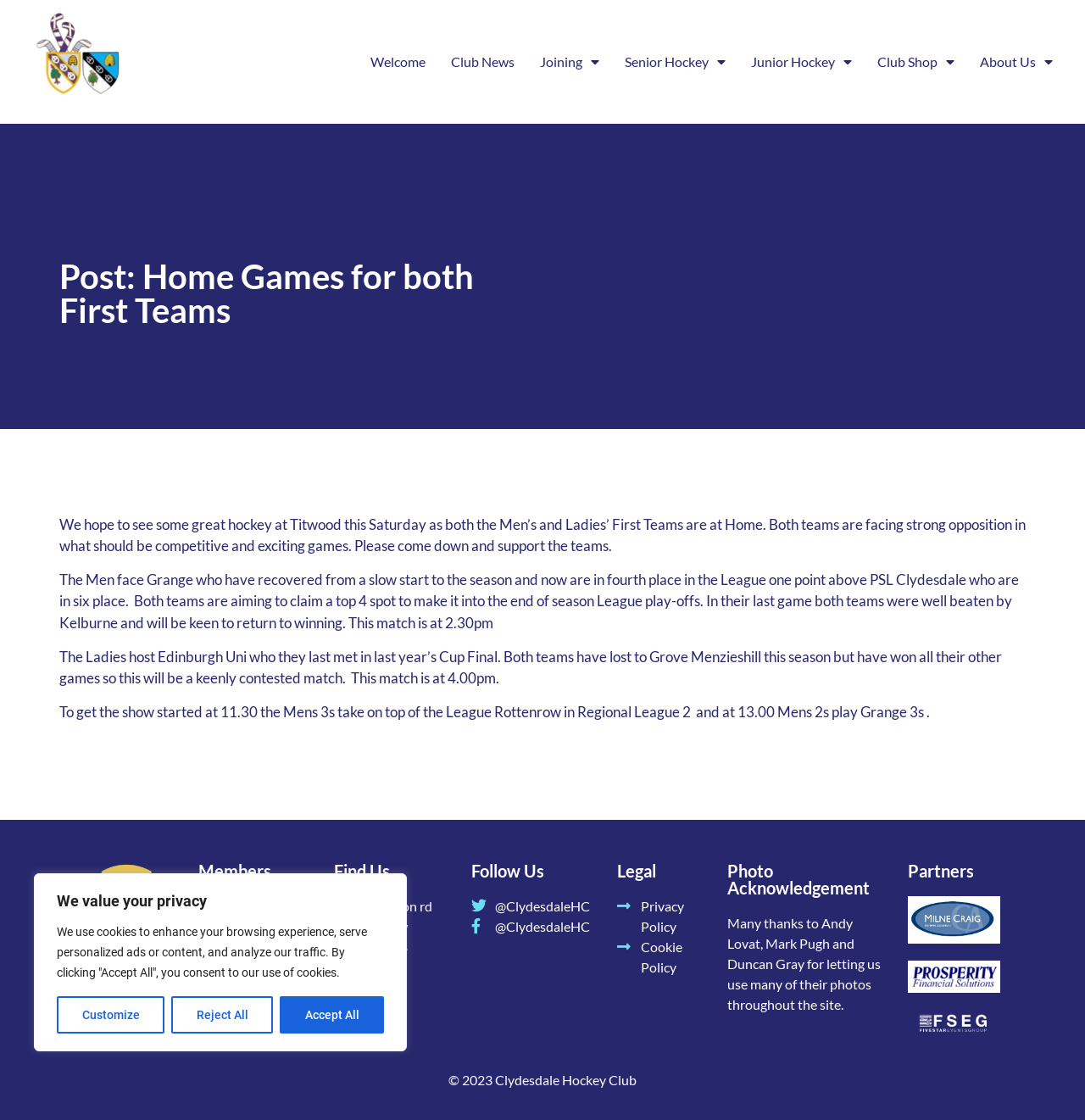What is the name of the hockey club?
From the screenshot, provide a brief answer in one word or phrase.

Clydesdale Hockey Club